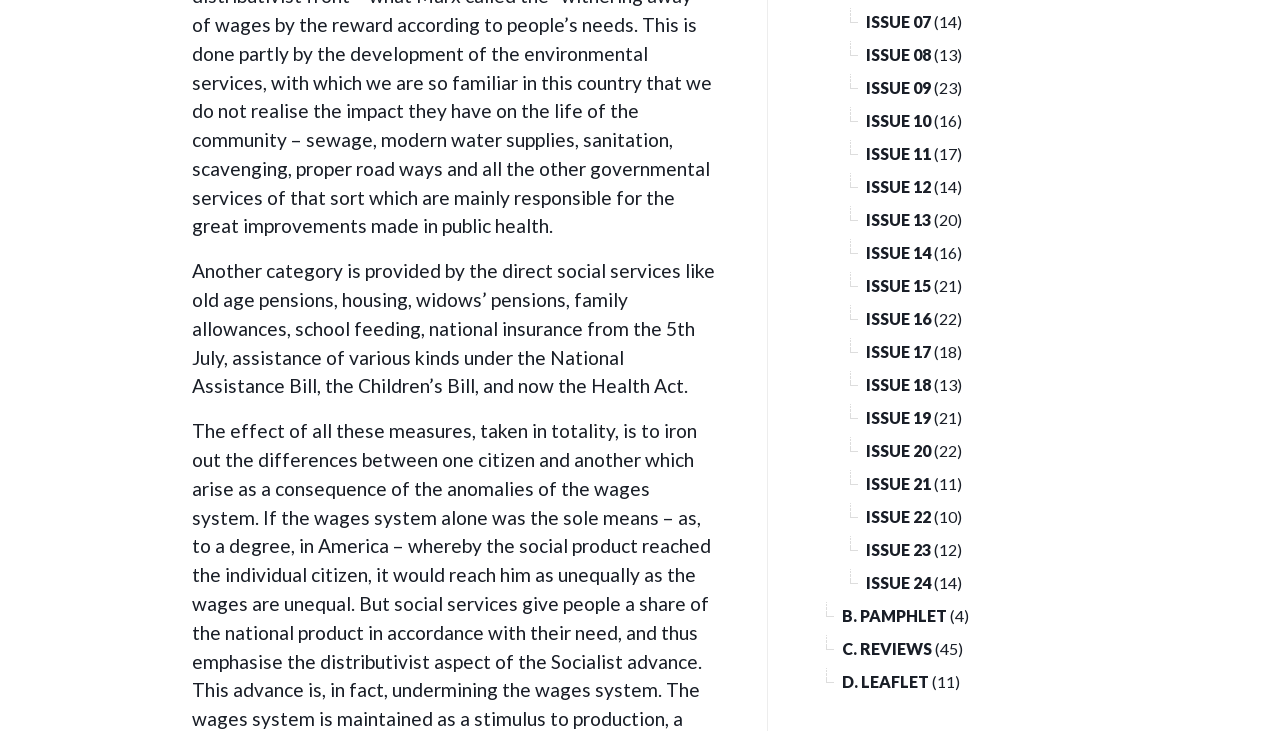Find the bounding box coordinates for the element that must be clicked to complete the instruction: "click on B. PAMPHLET". The coordinates should be four float numbers between 0 and 1, indicated as [left, top, right, bottom].

[0.658, 0.823, 0.74, 0.862]